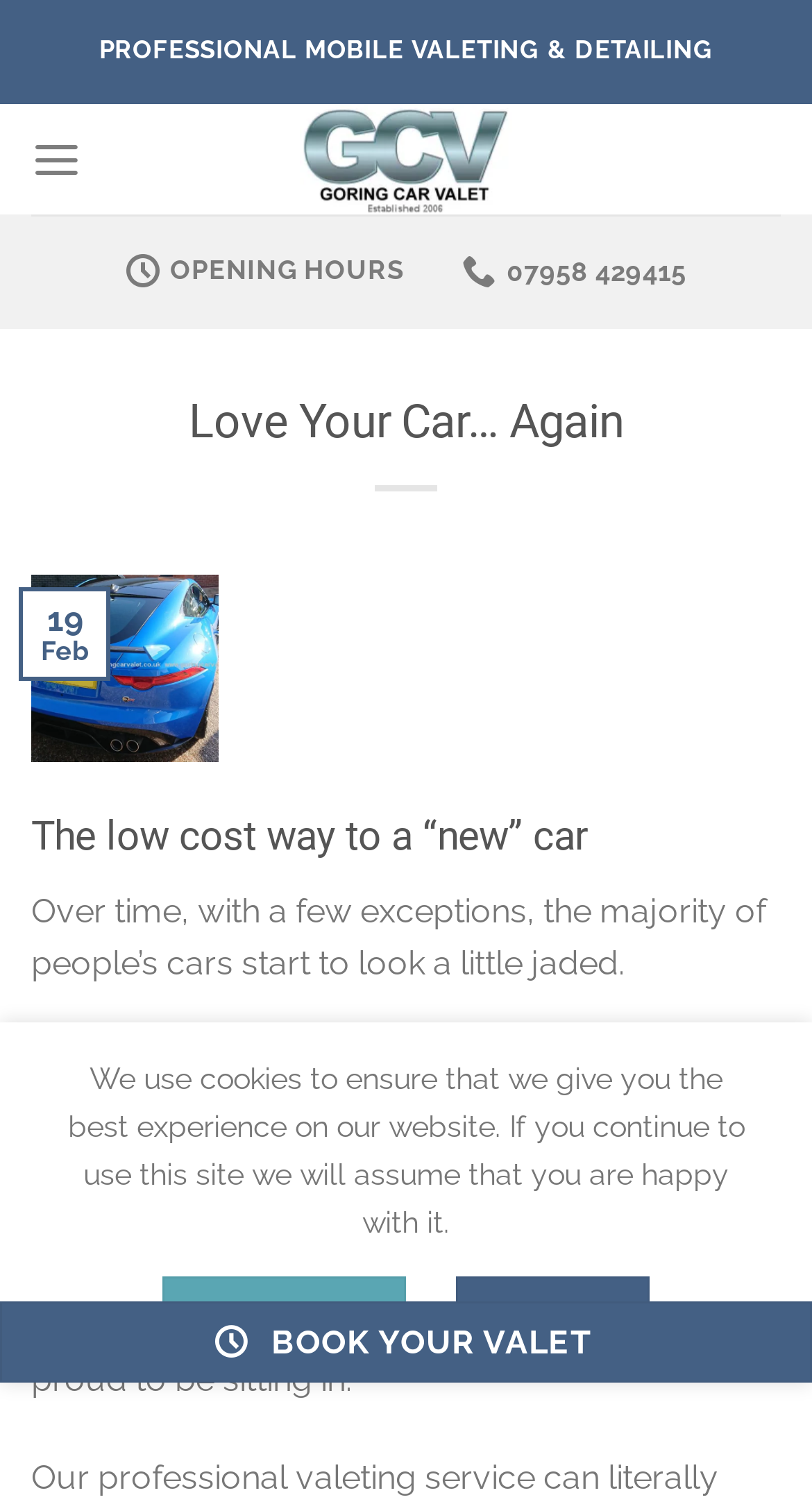Convey a detailed summary of the webpage, mentioning all key elements.

The webpage is about Goring Car Valet, a professional mobile valeting and detailing service. At the top, there is a link to skip to the content and a heading that reads "PROFESSIONAL MOBILE VALETING & DETAILING". Below this, there is a link to the company's name, accompanied by an image of the company's logo.

To the left of the logo, there is a menu link that, when expanded, reveals the main menu. On the right side, there is a section displaying the company's opening hours, with a heading "OPENING HOURS" and the specific hours listed below.

Below the opening hours section, there is a phone number link with an icon, which is followed by a header section. The header section contains a heading "Love Your Car… Again" and a link to "Jaguar F-Type SVR" with an accompanying image. There is also a table layout with two columns, displaying the date "19 Feb" in a compact format.

The main content of the webpage starts below the header section, with a heading "The low cost way to a “new” car". This is followed by two paragraphs of text describing how people's cars can become dirty and jaded over time, and how Goring Car Valet can help transform them.

At the bottom of the page, there are two prominent links: "BOOK YOUR VALET" and "Go to top". There is also a section about cookies, with a link to "MORE INFO" and an "ACCEPT" button.